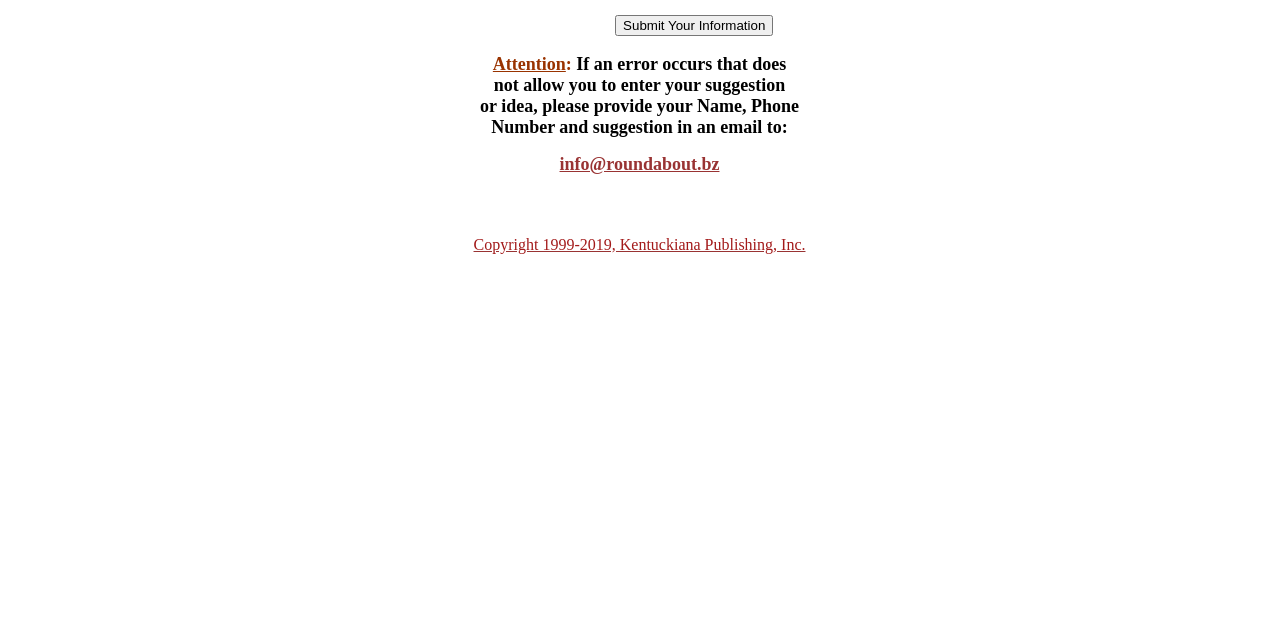Bounding box coordinates are to be given in the format (top-left x, top-left y, bottom-right x, bottom-right y). All values must be floating point numbers between 0 and 1. Provide the bounding box coordinate for the UI element described as: Copyright 1999-2019, Kentuckiana Publishing, Inc.

[0.37, 0.369, 0.629, 0.395]